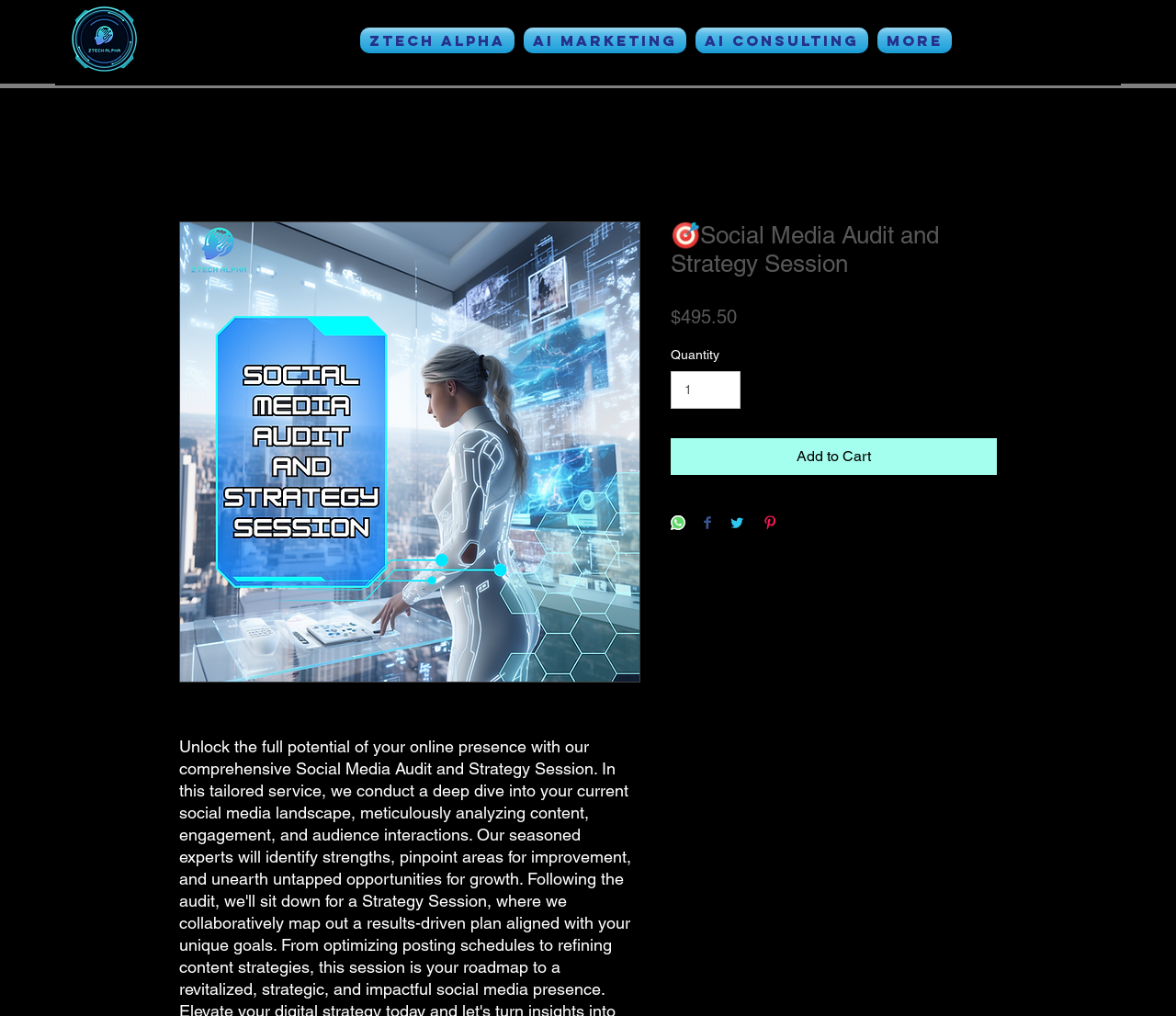Please respond to the question with a concise word or phrase:
What is the image above the heading?

Untitled design (7).png